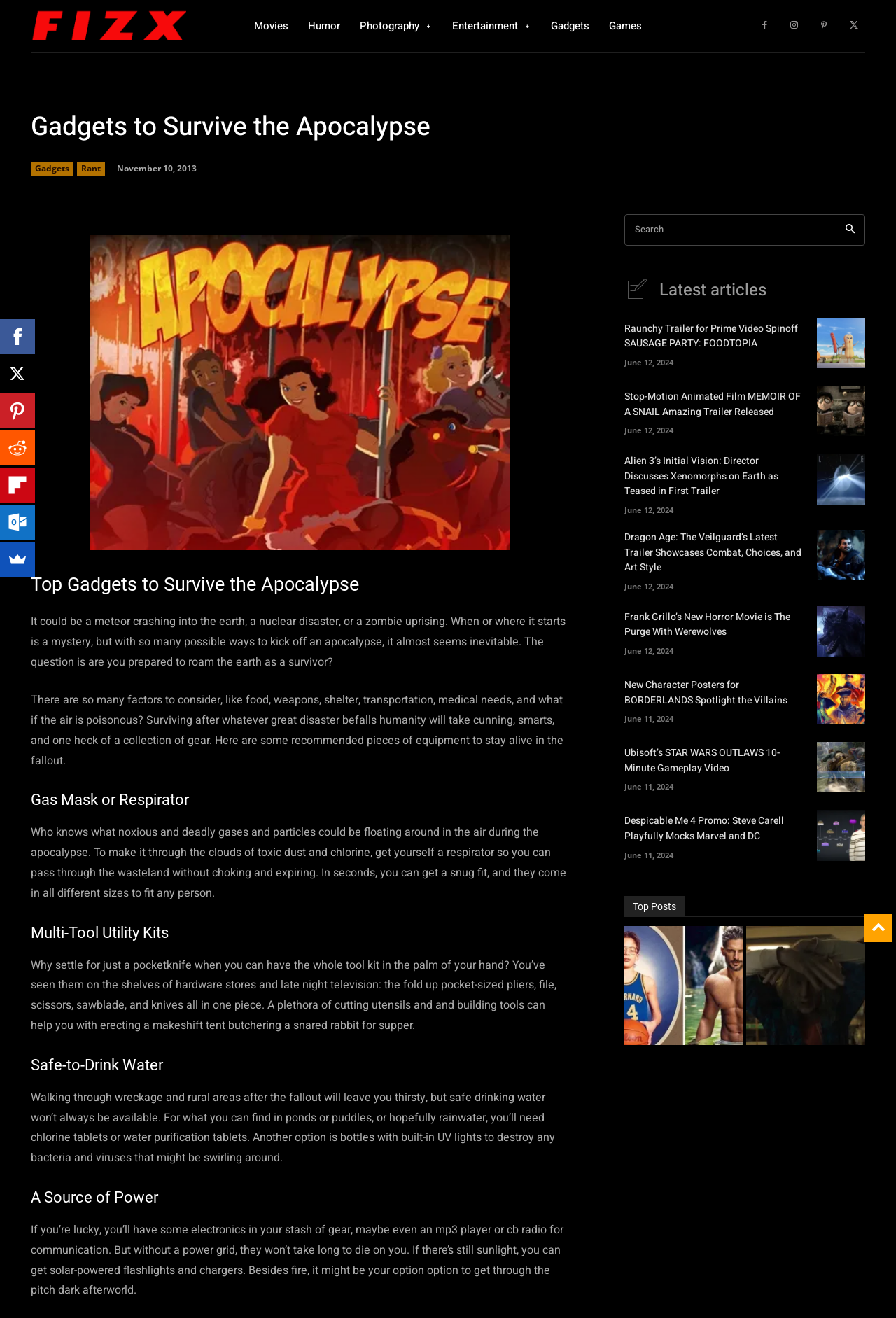Could you find the bounding box coordinates of the clickable area to complete this instruction: "Click on the logo"?

[0.034, 0.006, 0.208, 0.034]